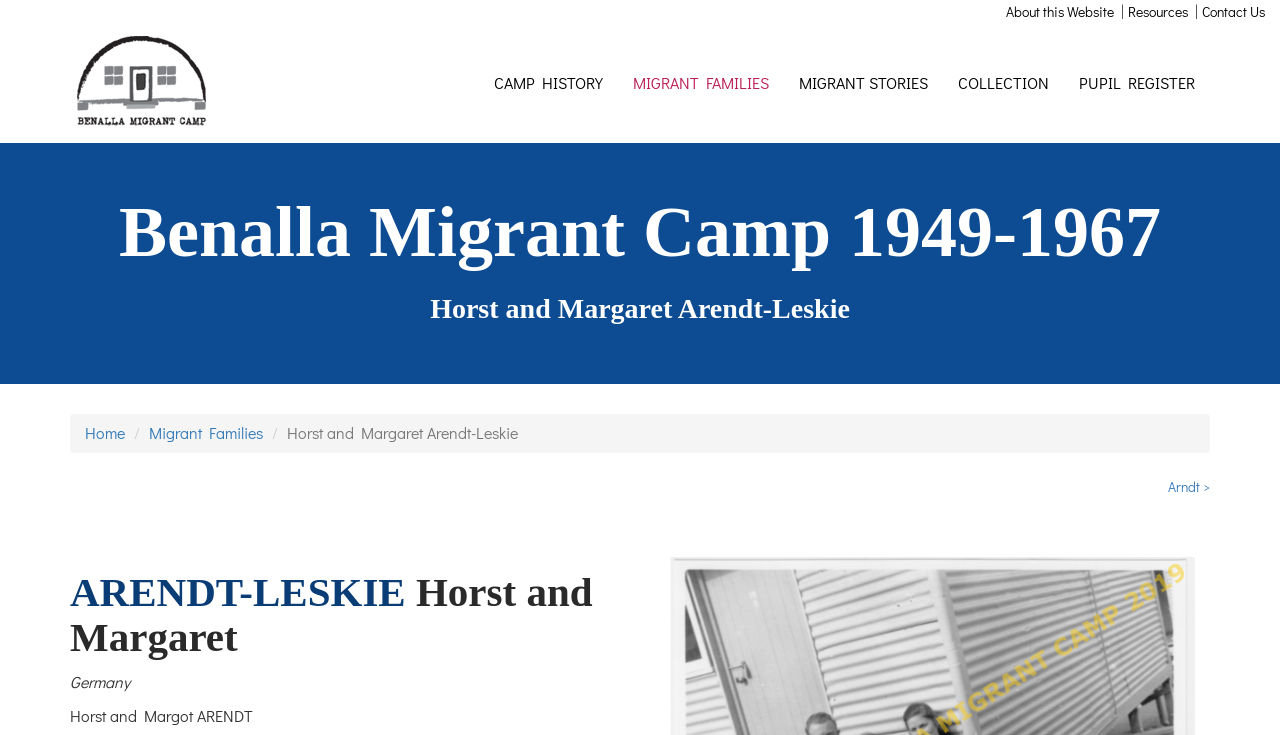Determine the bounding box coordinates of the clickable region to carry out the instruction: "Click on About this Website".

[0.786, 0.0, 0.87, 0.029]